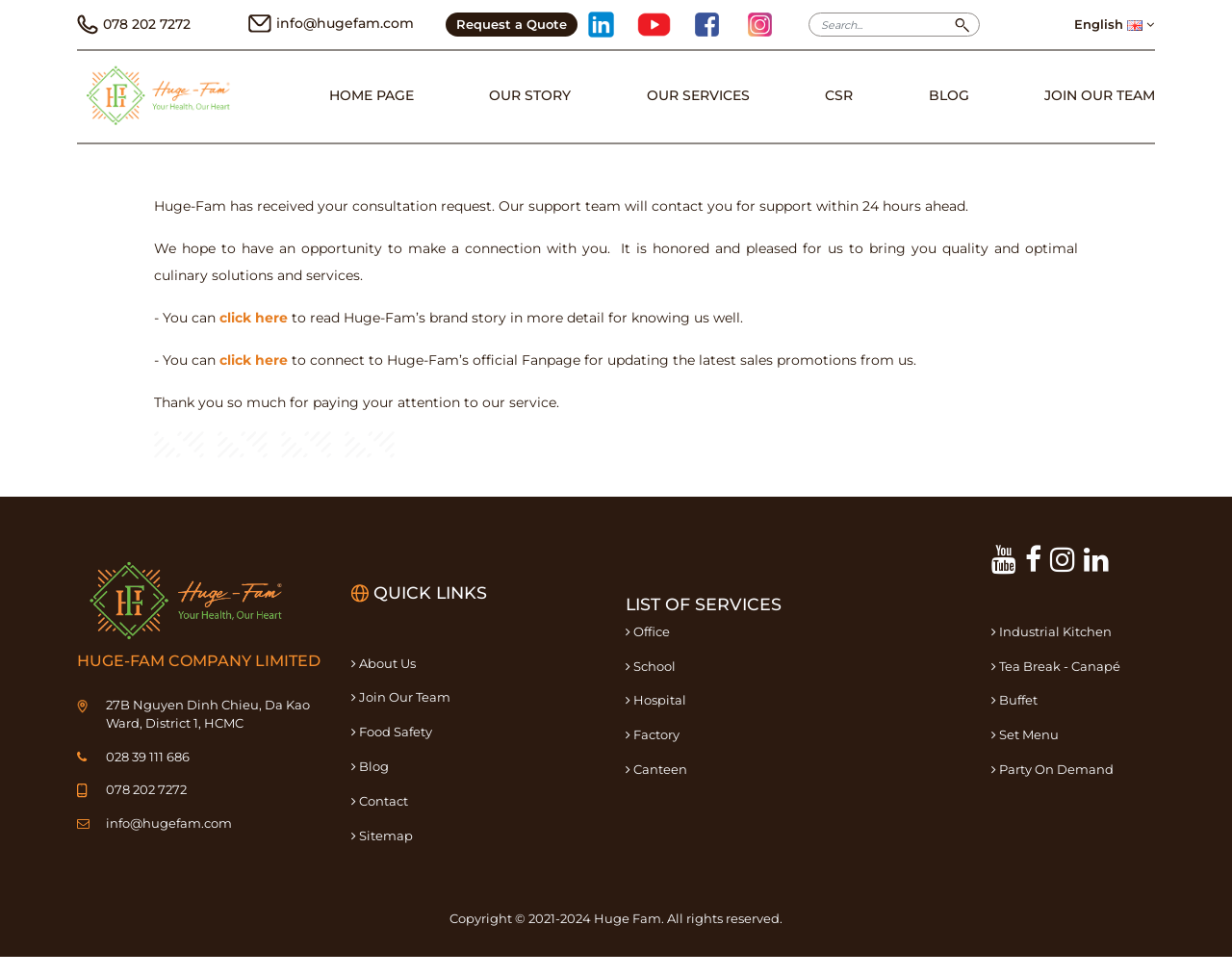Provide a brief response using a word or short phrase to this question:
How many services are listed?

9